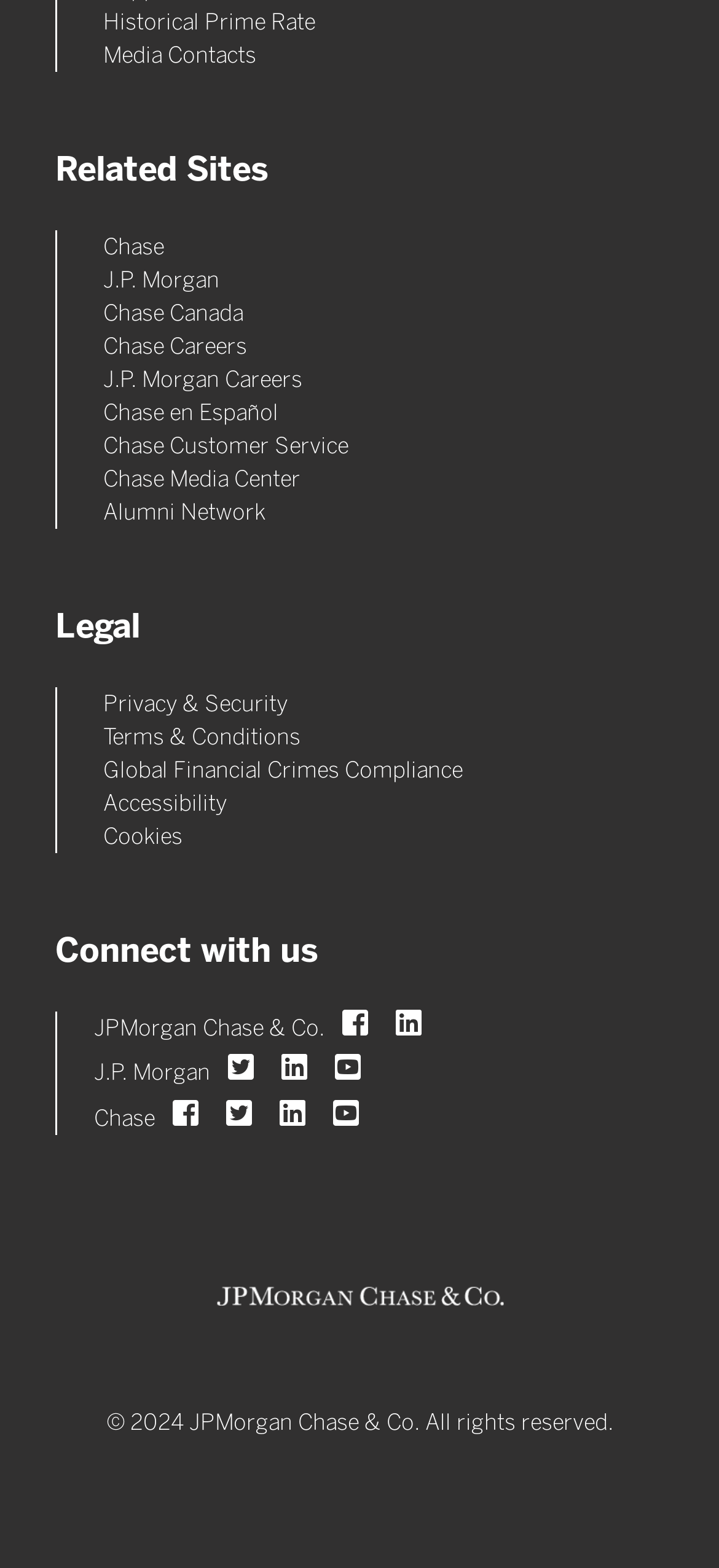Bounding box coordinates are specified in the format (top-left x, top-left y, bottom-right x, bottom-right y). All values are floating point numbers bounded between 0 and 1. Please provide the bounding box coordinate of the region this sentence describes: Alumni Network: opens new window

[0.144, 0.318, 0.369, 0.335]